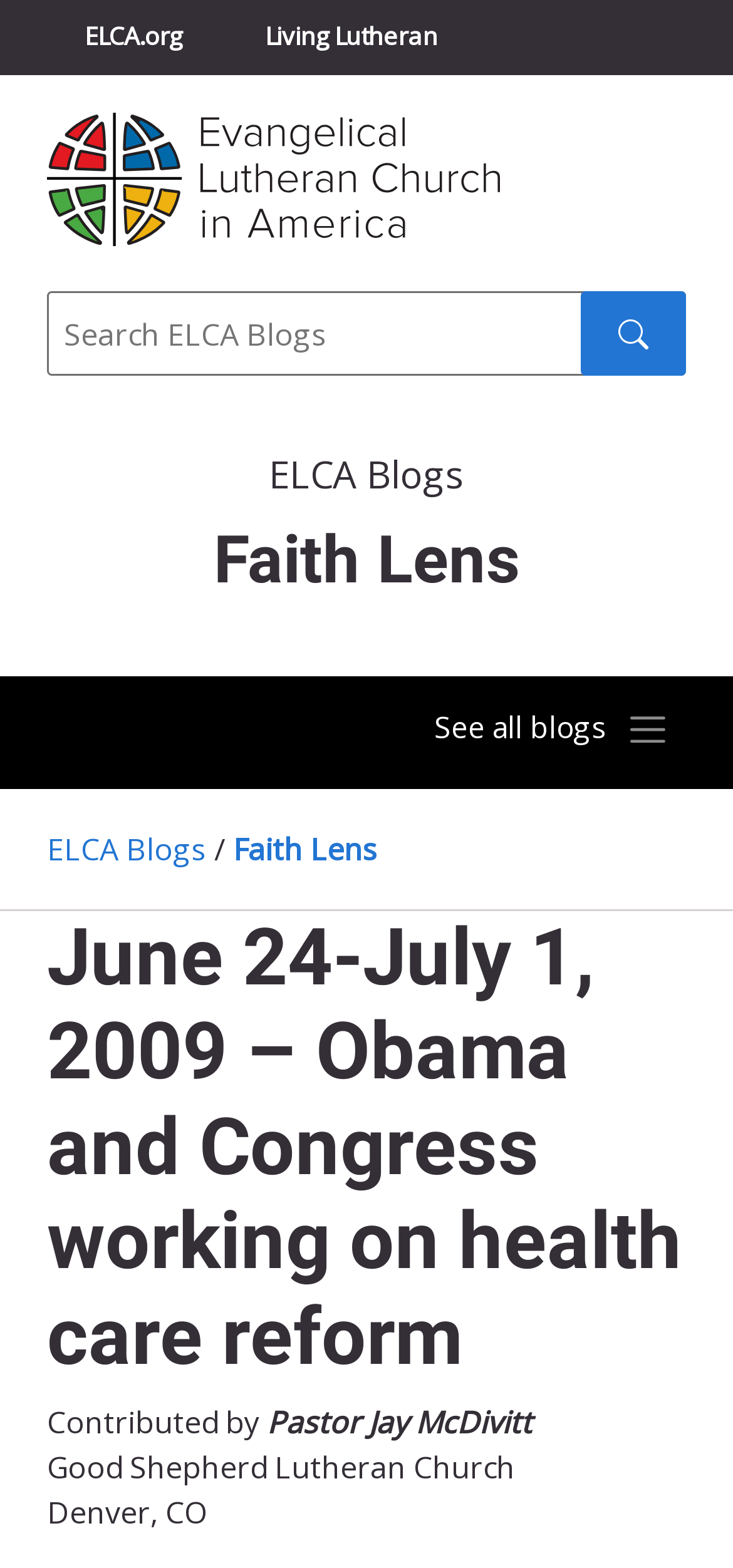Who wrote the blog post?
Using the image as a reference, answer with just one word or a short phrase.

Pastor Jay McDivitt